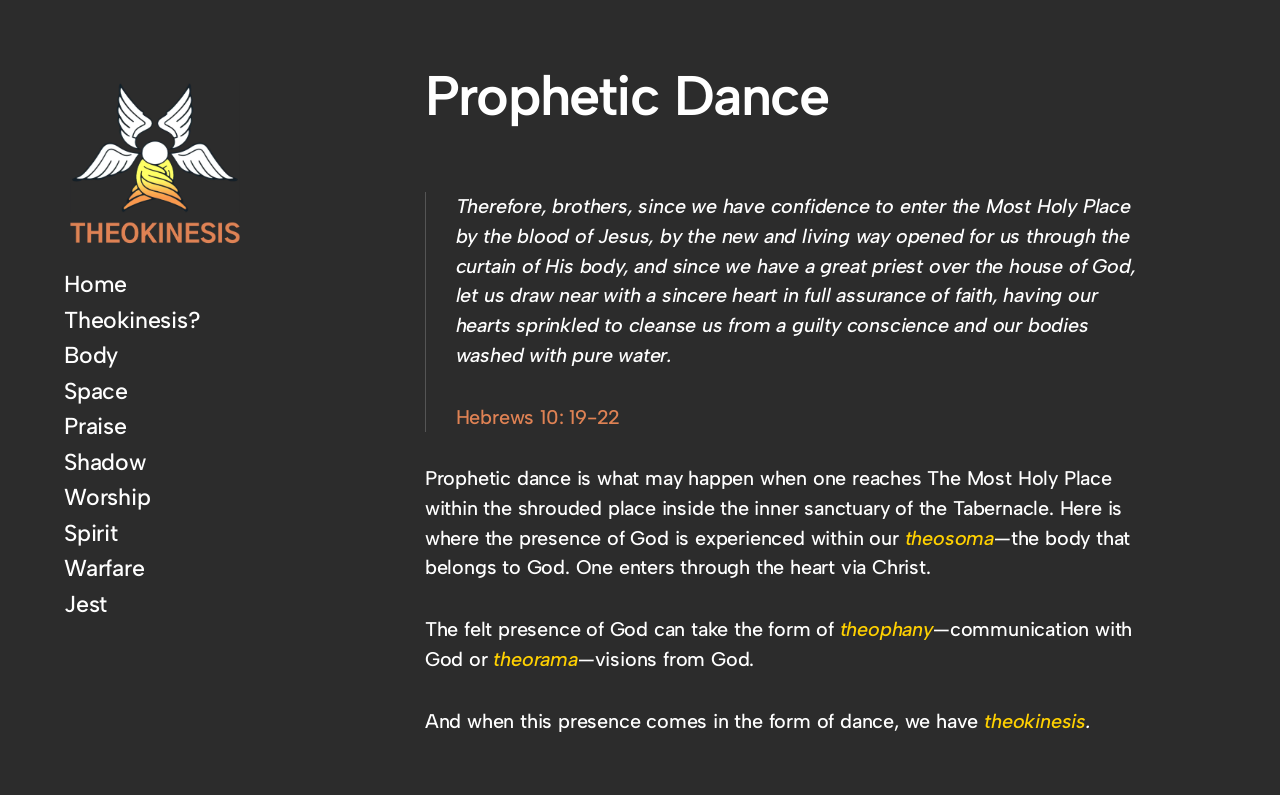Specify the bounding box coordinates for the region that must be clicked to perform the given instruction: "Click on the 'Home' link".

[0.05, 0.34, 0.099, 0.377]